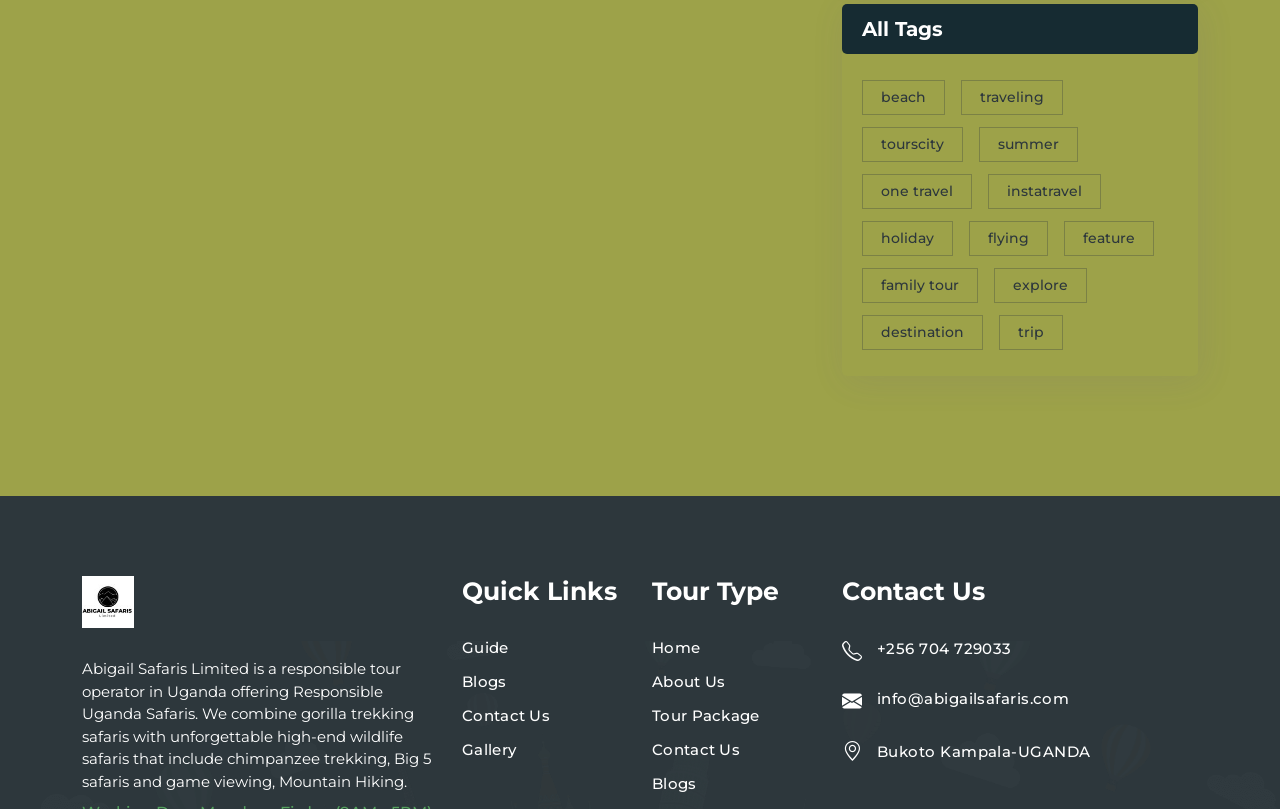Identify the bounding box coordinates of the area that should be clicked in order to complete the given instruction: "Learn more about 'Tour Package'". The bounding box coordinates should be four float numbers between 0 and 1, i.e., [left, top, right, bottom].

[0.509, 0.872, 0.593, 0.9]